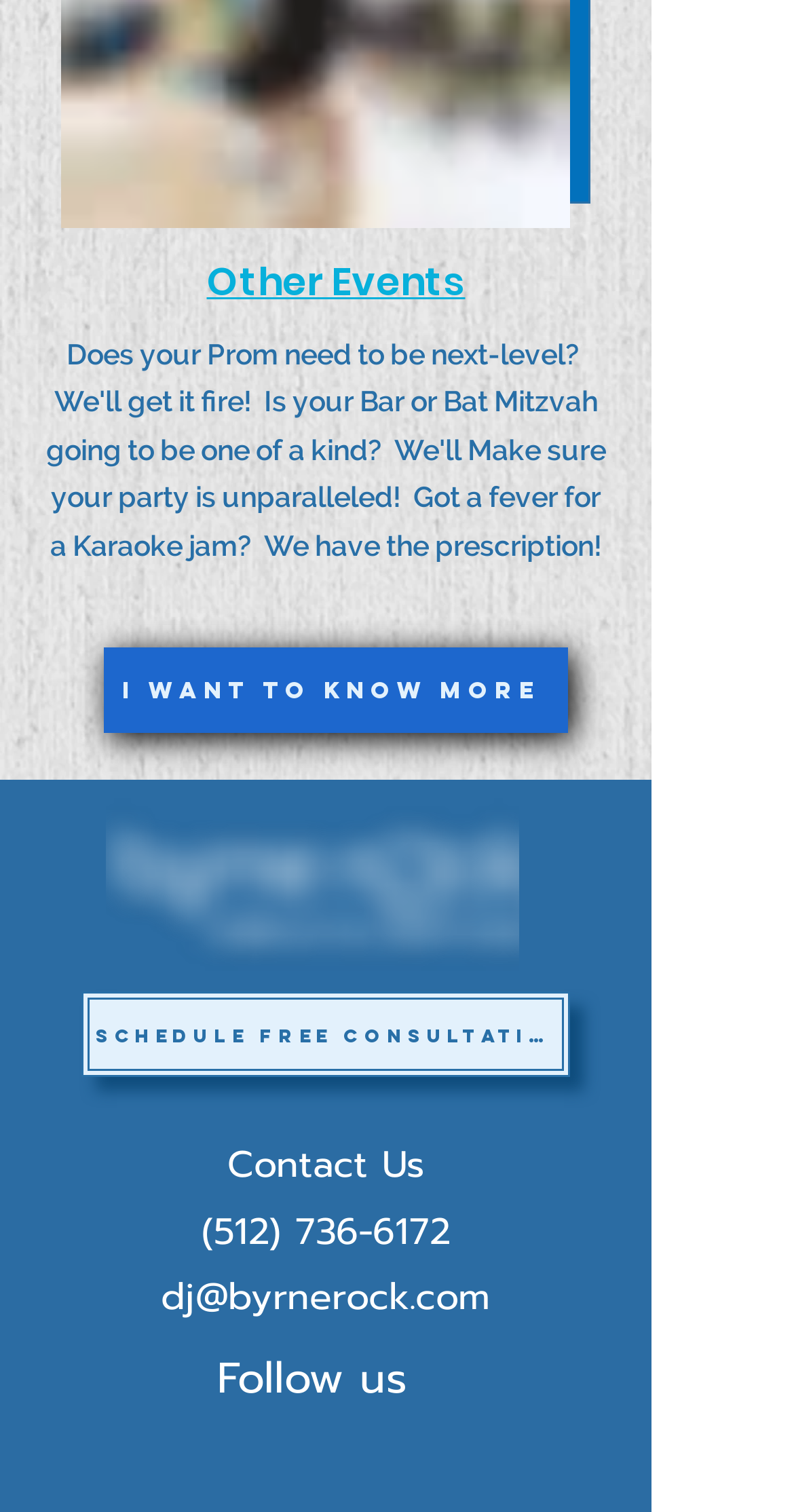What is the phone number to contact?
Based on the screenshot, answer the question with a single word or phrase.

(512) 736-6172